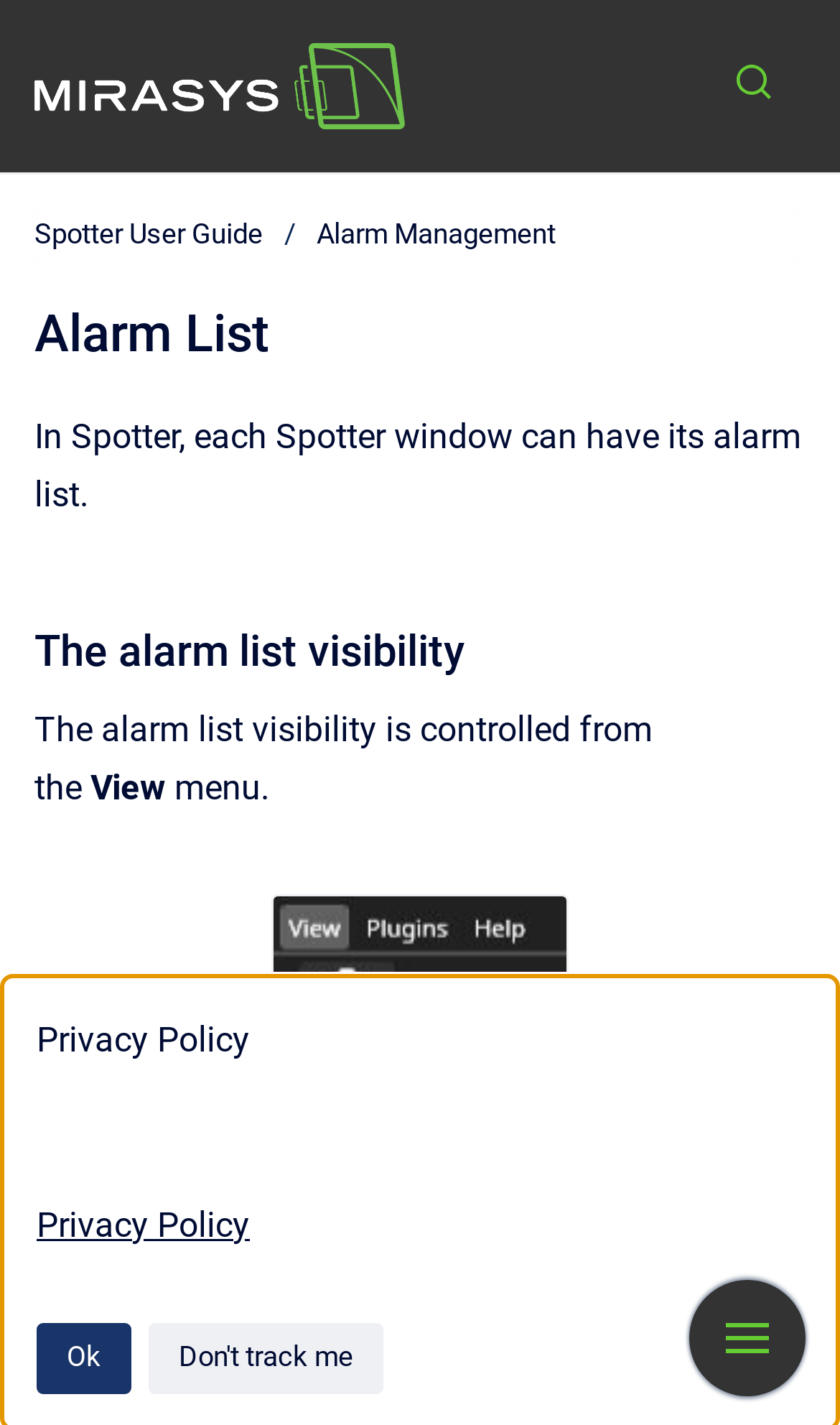Generate an in-depth caption that captures all aspects of the webpage.

The webpage is primarily focused on the "Alarm List" feature in Spotter. At the top left corner, there is a link to the "Go to homepage" and a button to "Show search form" at the top right corner. Below these elements, there is a navigation breadcrumb section with links to the "Spotter User Guide" and "Alarm Management".

The main content area is divided into sections, with a header titled "Alarm List" at the top. Below the header, there is a paragraph of text that explains that each Spotter window can have its own alarm list. The next section is titled "The alarm list visibility" and explains that the alarm list visibility is controlled from the "View" menu.

To the right of this text, there is an image with a caption "Opens image in full screen" when hovered over. The image appears to be a screenshot or illustration related to the alarm list feature.

At the bottom of the page, there are several buttons and links, including a "Privacy Policy" link, an "Ok" button, a "Don't track me" button, and a "Show navigation" button.

Overall, the webpage is focused on providing information and guidance on using the alarm list feature in Spotter, with a clear and organized layout.